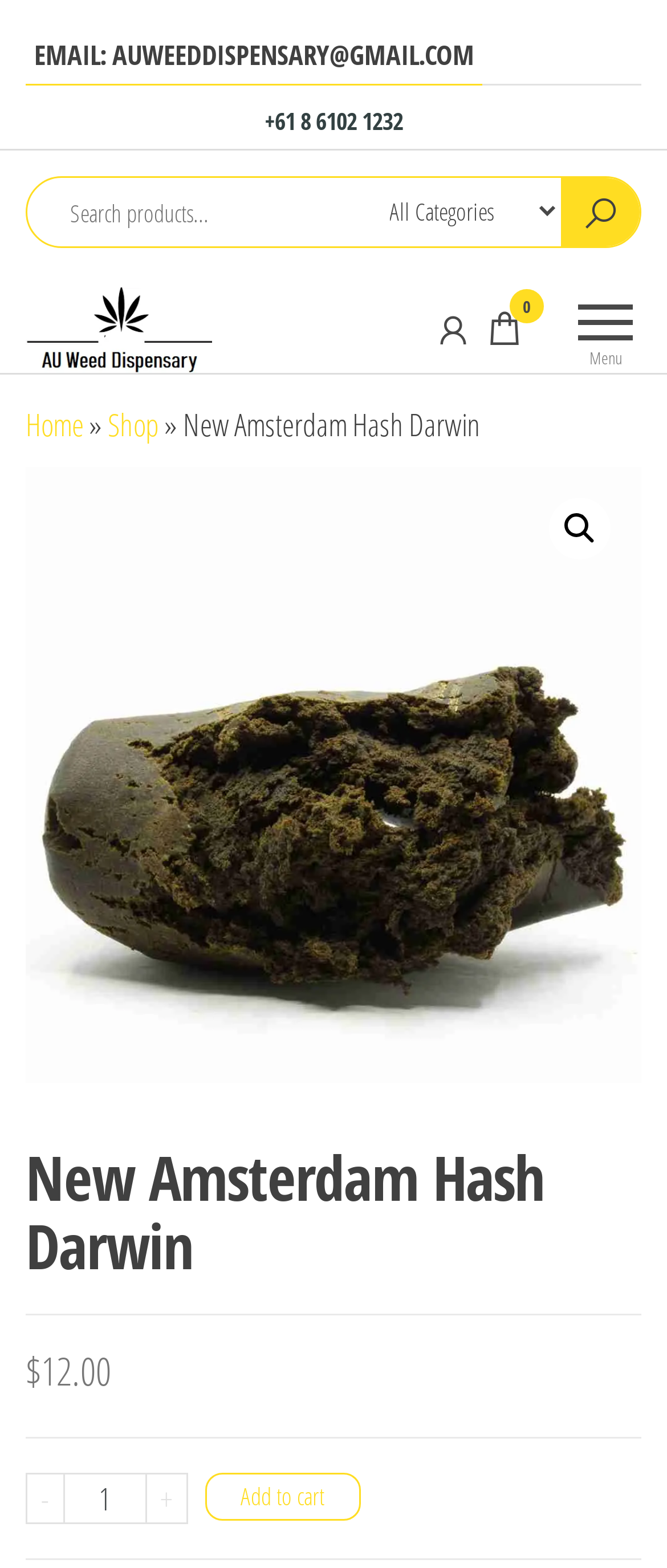Identify the bounding box coordinates of the clickable section necessary to follow the following instruction: "Call the phone number". The coordinates should be presented as four float numbers from 0 to 1, i.e., [left, top, right, bottom].

[0.396, 0.067, 0.604, 0.087]